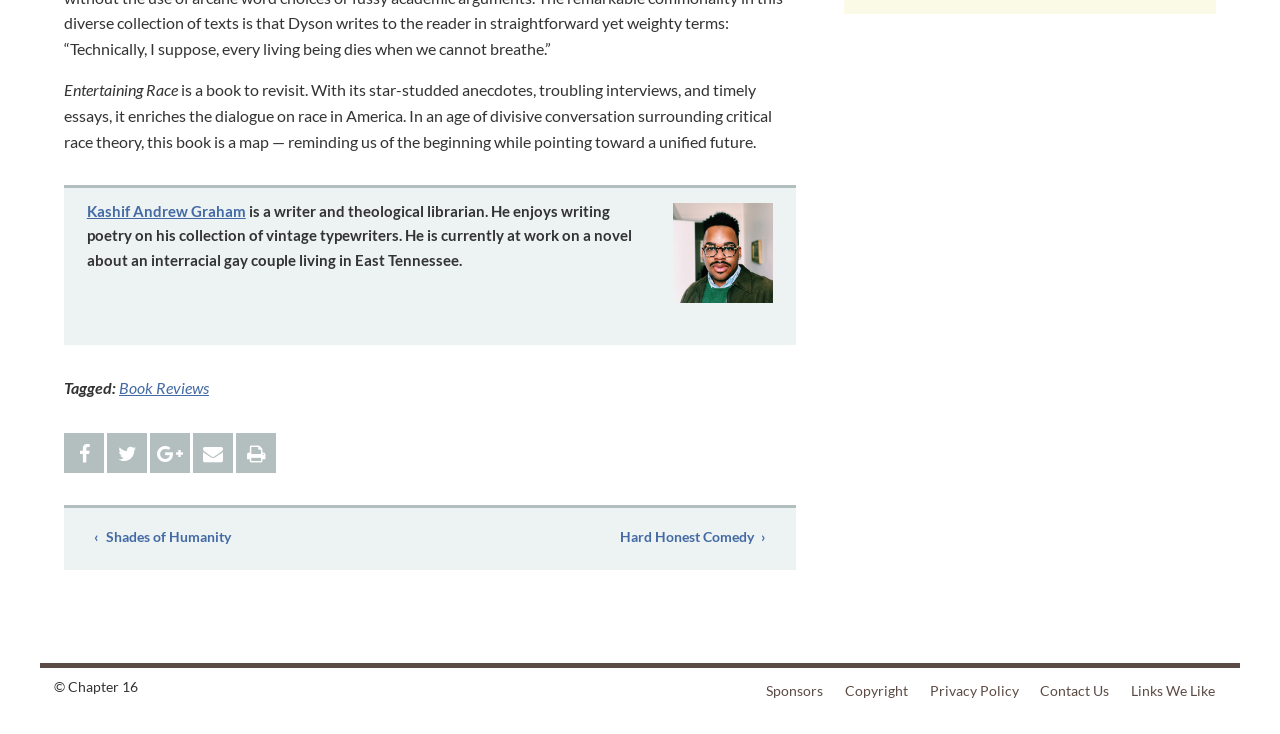What is the topic of the book?
Based on the visual, give a brief answer using one word or a short phrase.

race in America